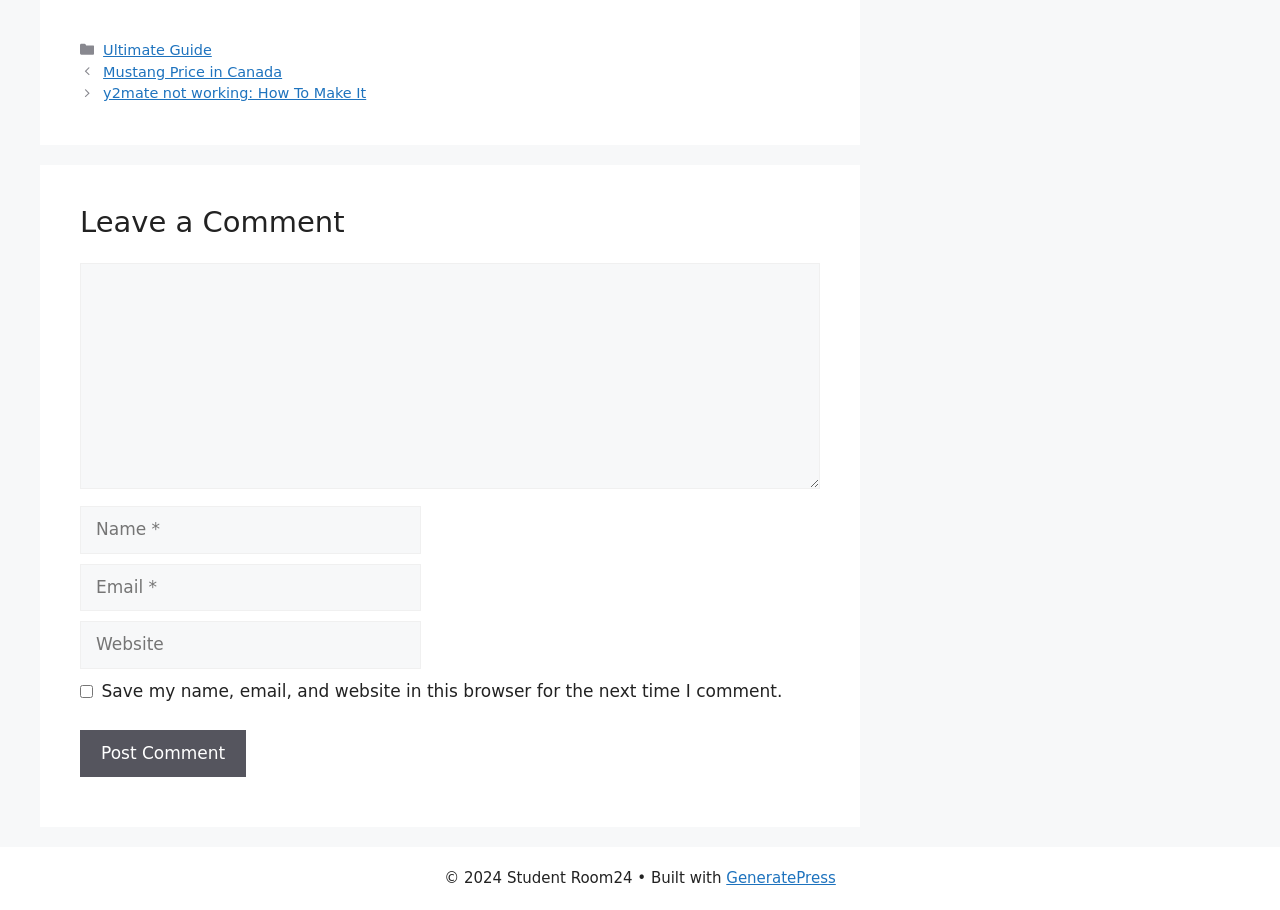Locate the bounding box coordinates of the segment that needs to be clicked to meet this instruction: "Click the 'Post Comment' button".

[0.062, 0.802, 0.192, 0.854]